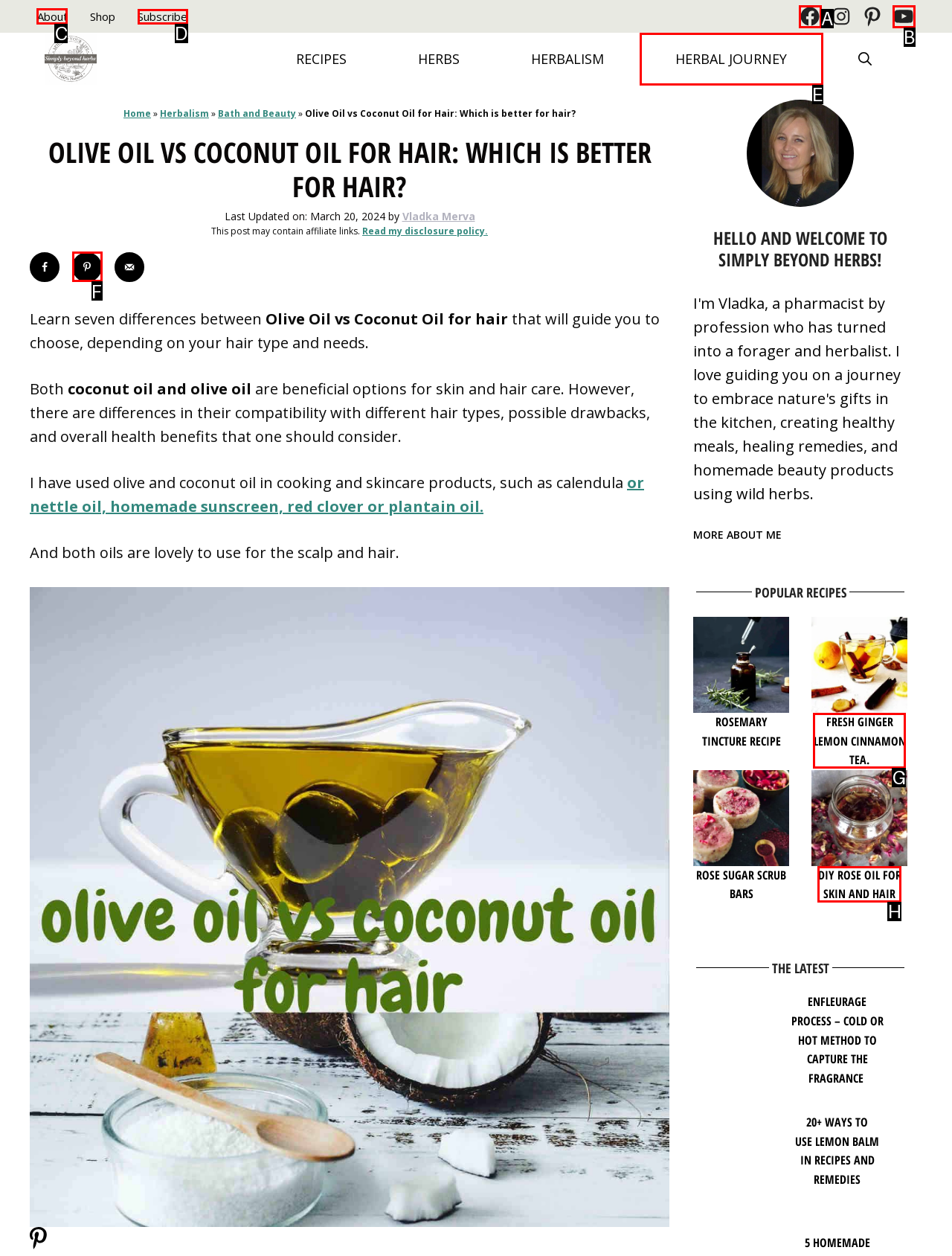To complete the instruction: Click on the 'About' link, which HTML element should be clicked?
Respond with the option's letter from the provided choices.

C